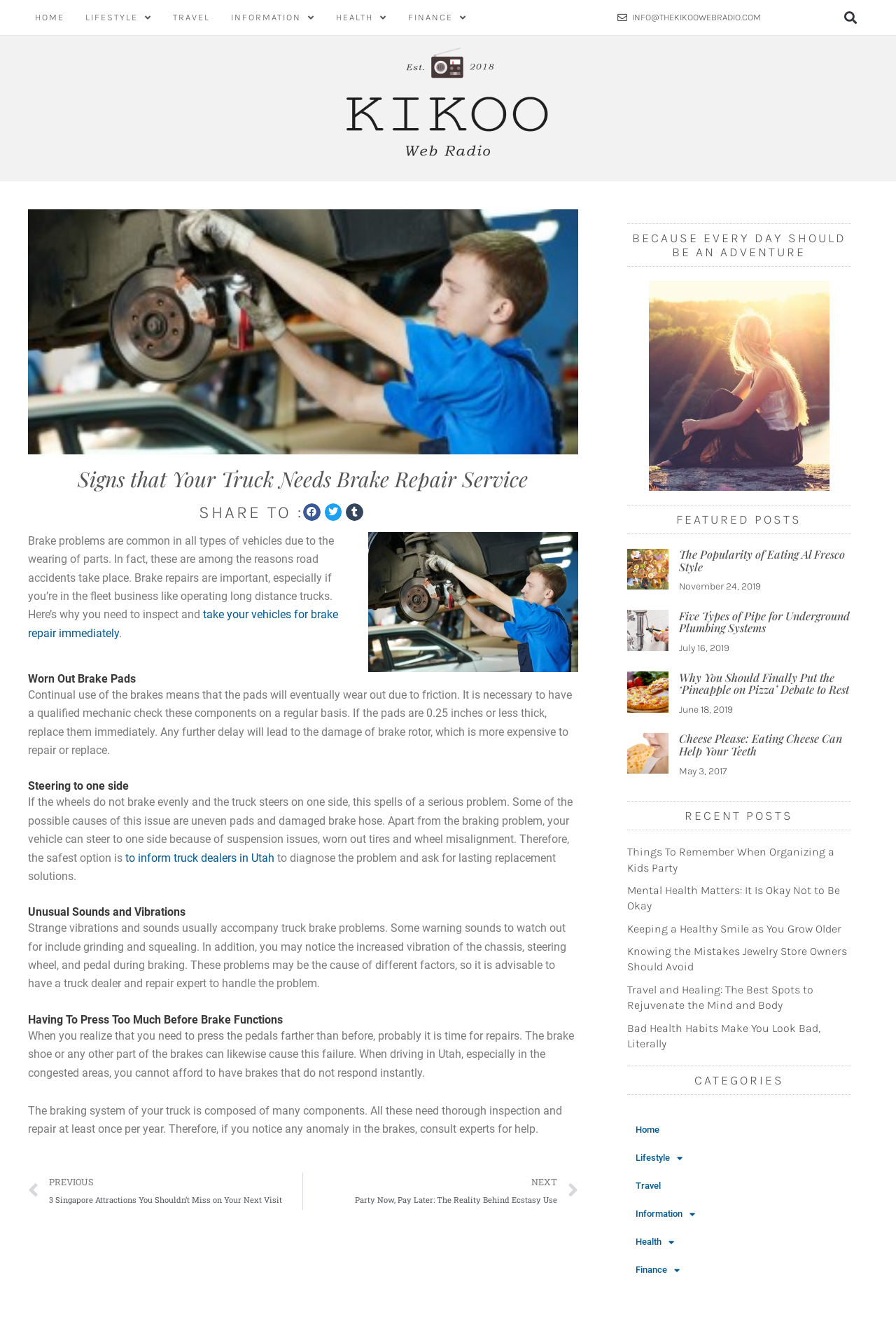What is the topic of the article?
Please answer the question with as much detail as possible using the screenshot.

The topic of the article can be determined by looking at the heading 'Signs that Your Truck Needs Brake Repair Service' which indicates that the article is about brake repair service for trucks.